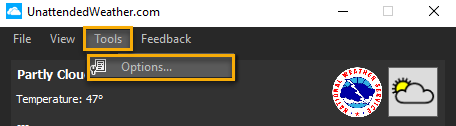What is the theme of the application interface?
Offer a detailed and full explanation in response to the question.

The caption describes the interface as featuring a dark theme, which is evident from the overall design and color scheme of the application.